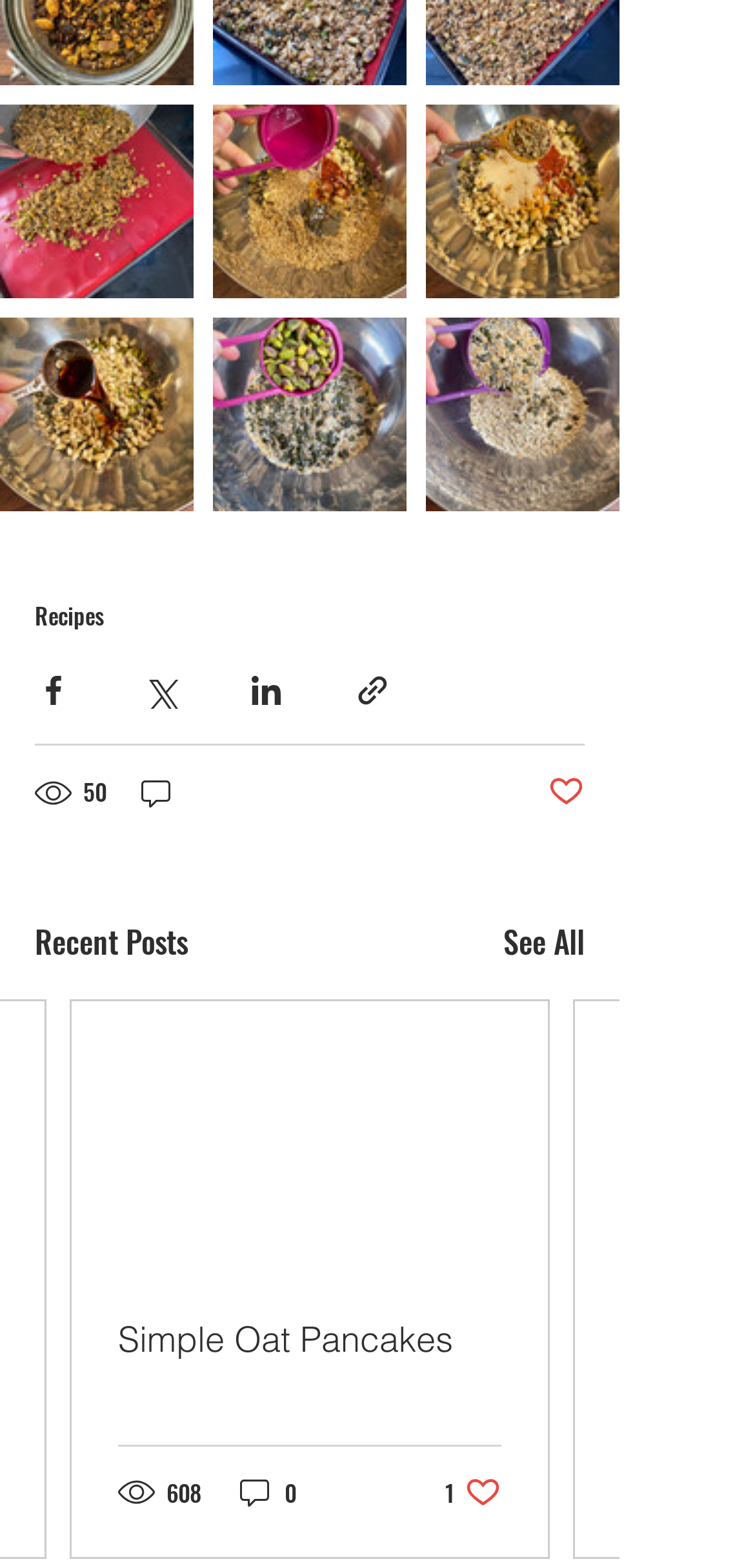Bounding box coordinates are to be given in the format (top-left x, top-left y, bottom-right x, bottom-right y). All values must be floating point numbers between 0 and 1. Provide the bounding box coordinate for the UI element described as: 608

[0.156, 0.94, 0.272, 0.964]